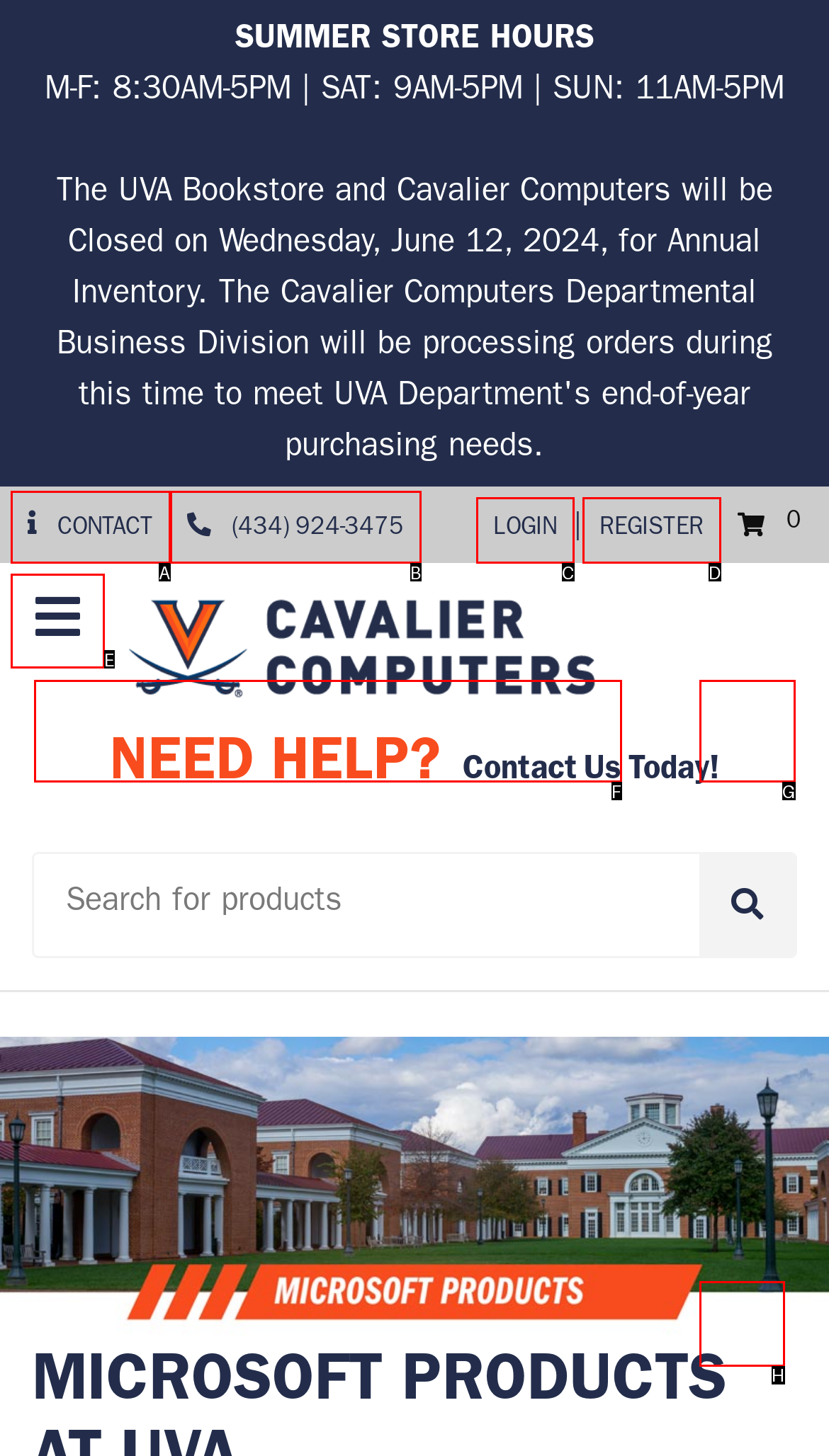Determine the letter of the element I should select to fulfill the following instruction: Toggle the sidebar. Just provide the letter.

E